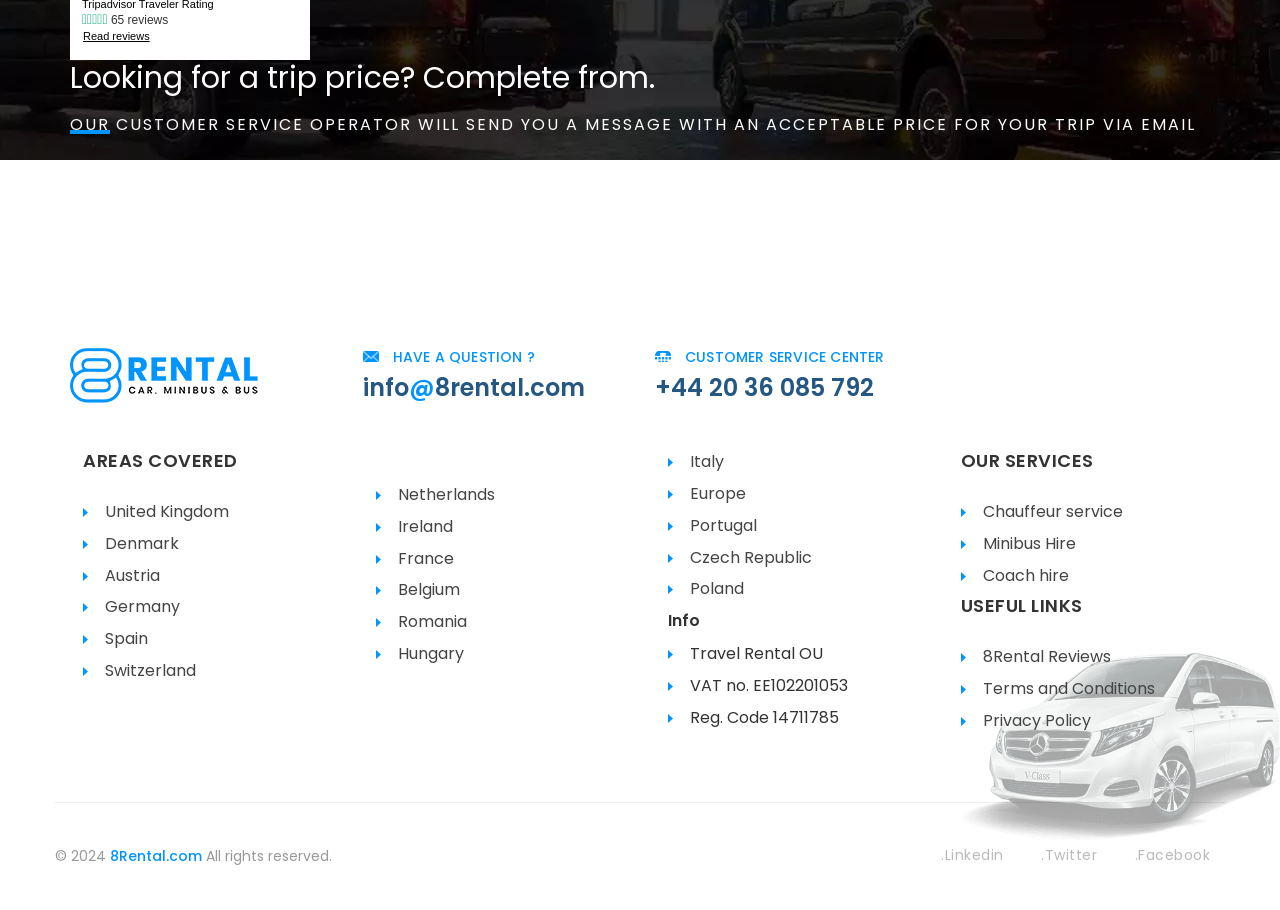Predict the bounding box coordinates of the area that should be clicked to accomplish the following instruction: "Explore areas covered in United Kingdom". The bounding box coordinates should consist of four float numbers between 0 and 1, i.e., [left, top, right, bottom].

[0.082, 0.549, 0.179, 0.575]